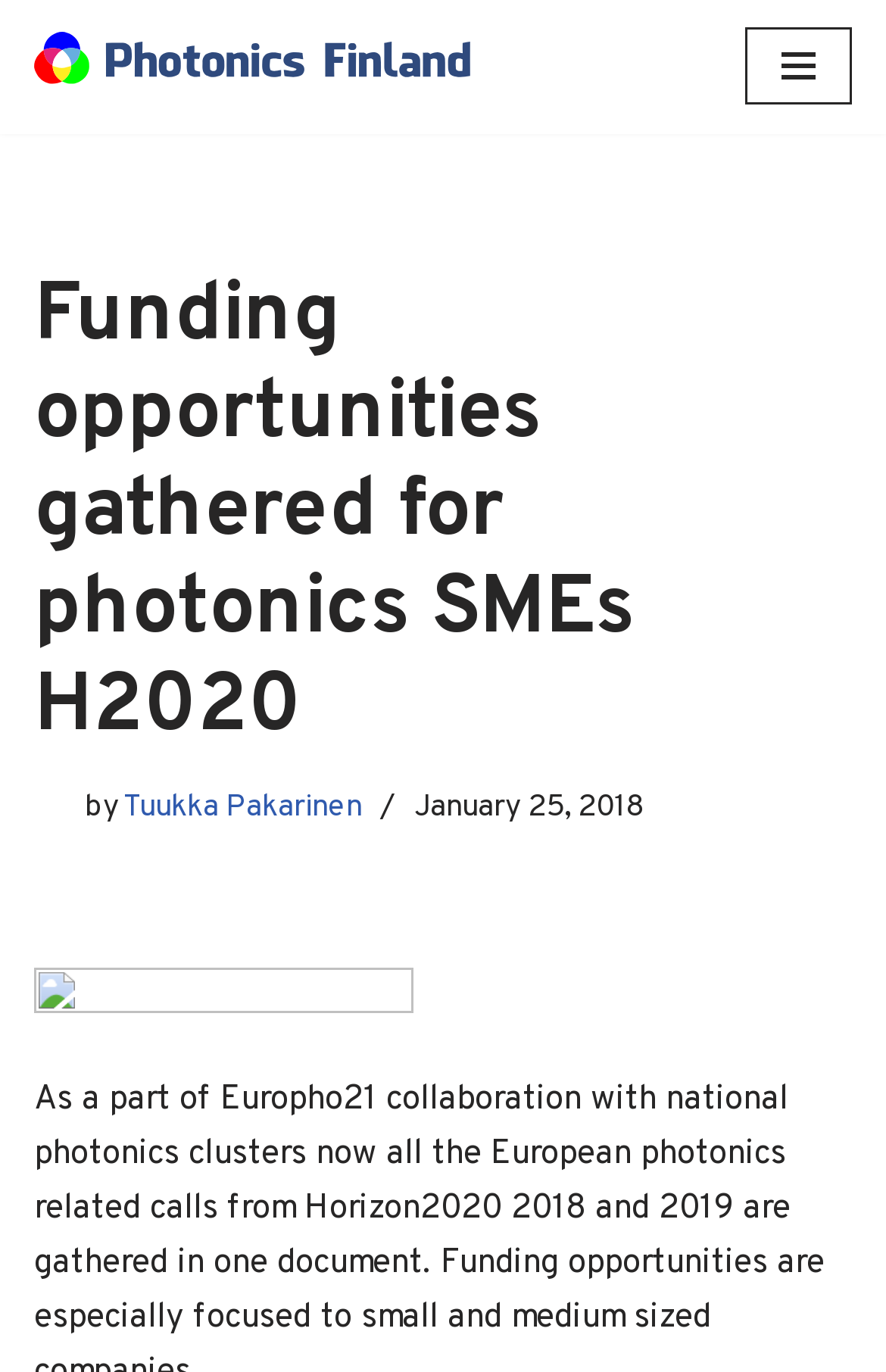Using the description "Tuukka Pakarinen", locate and provide the bounding box of the UI element.

[0.139, 0.574, 0.409, 0.602]